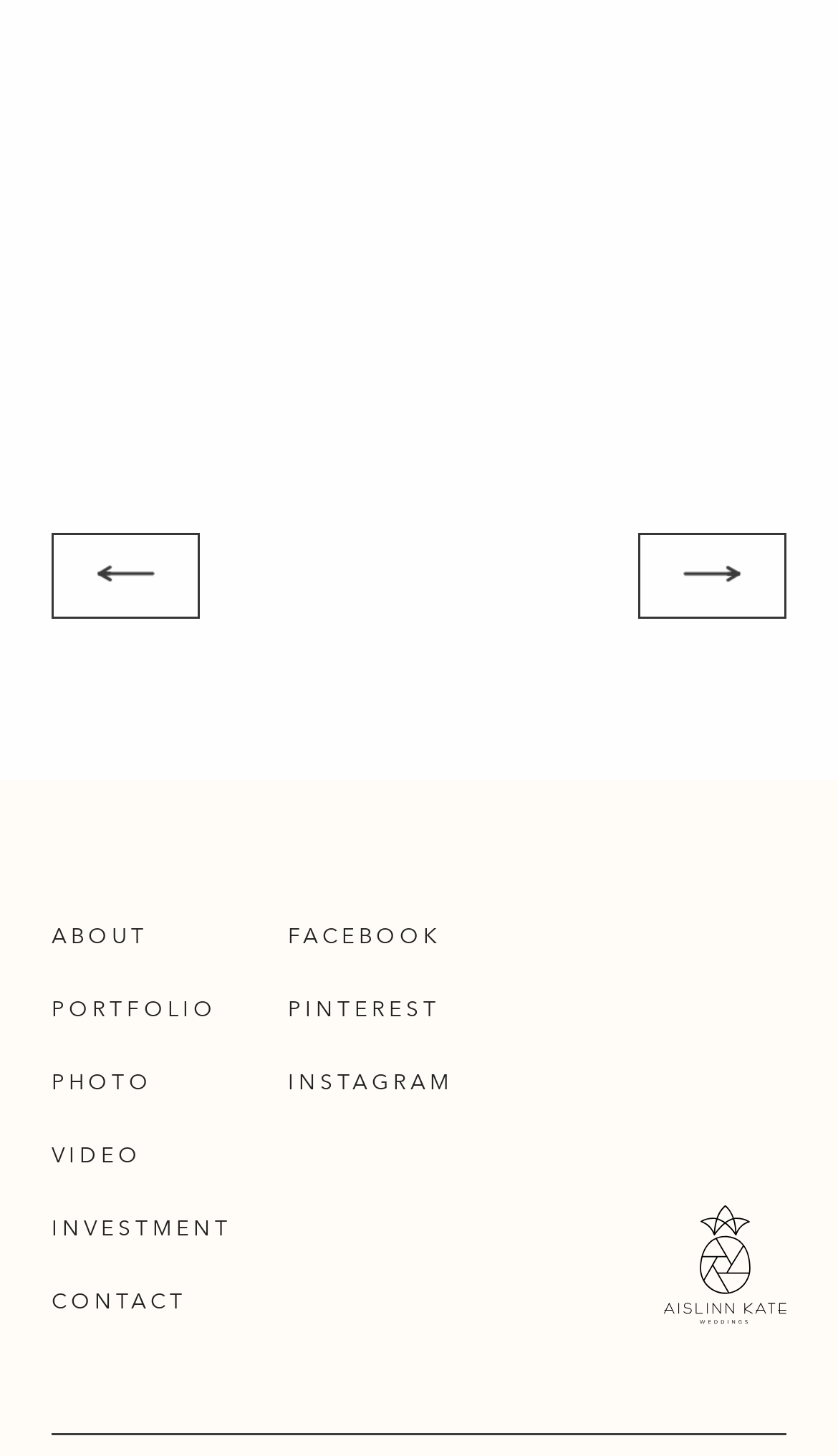What is the text on the image at the bottom right corner of the webpage?
Using the image as a reference, give a one-word or short phrase answer.

Aislinn Kate Weddings